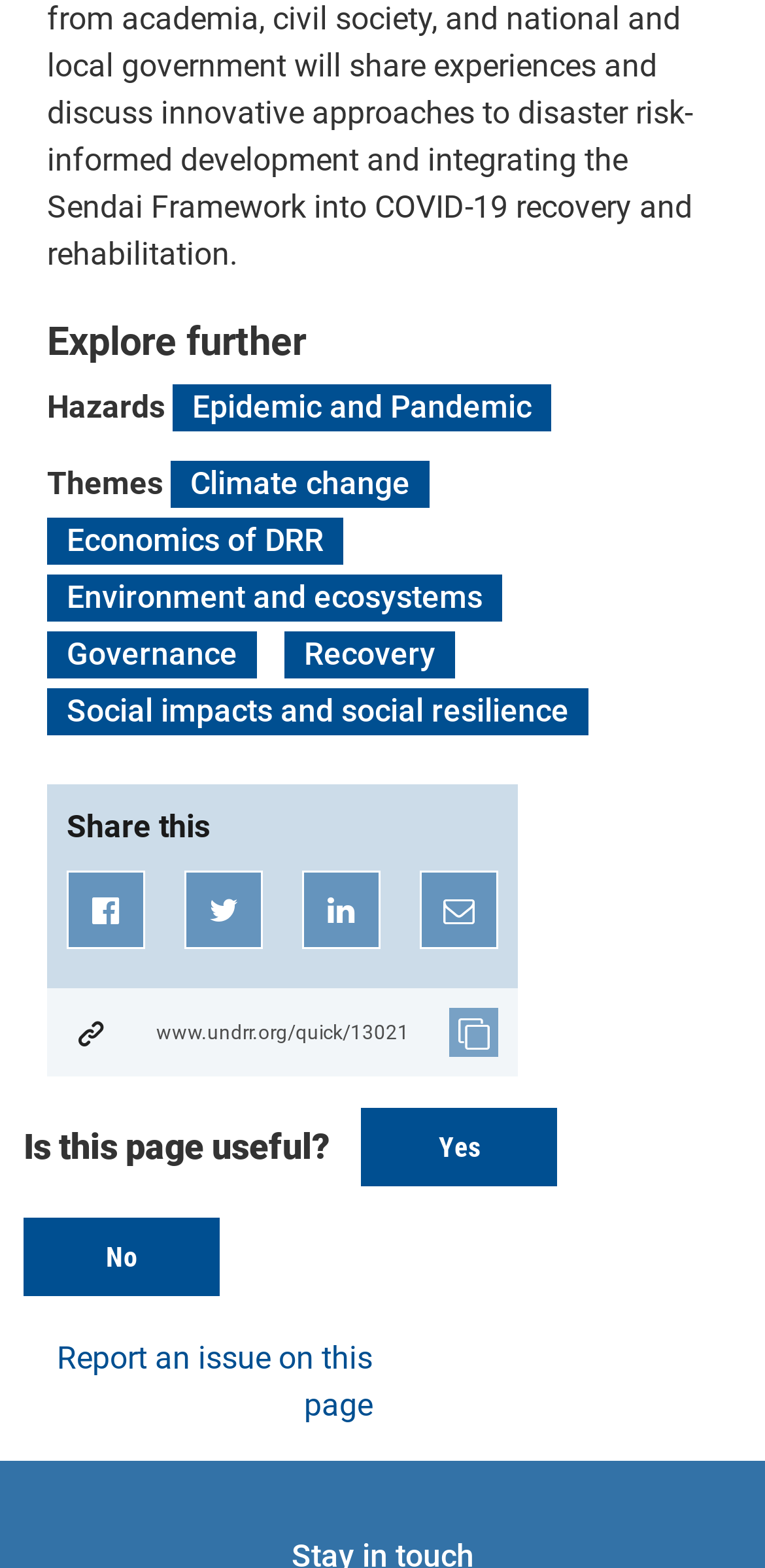Please find the bounding box coordinates for the clickable element needed to perform this instruction: "Report an issue on this page".

[0.031, 0.852, 0.487, 0.912]